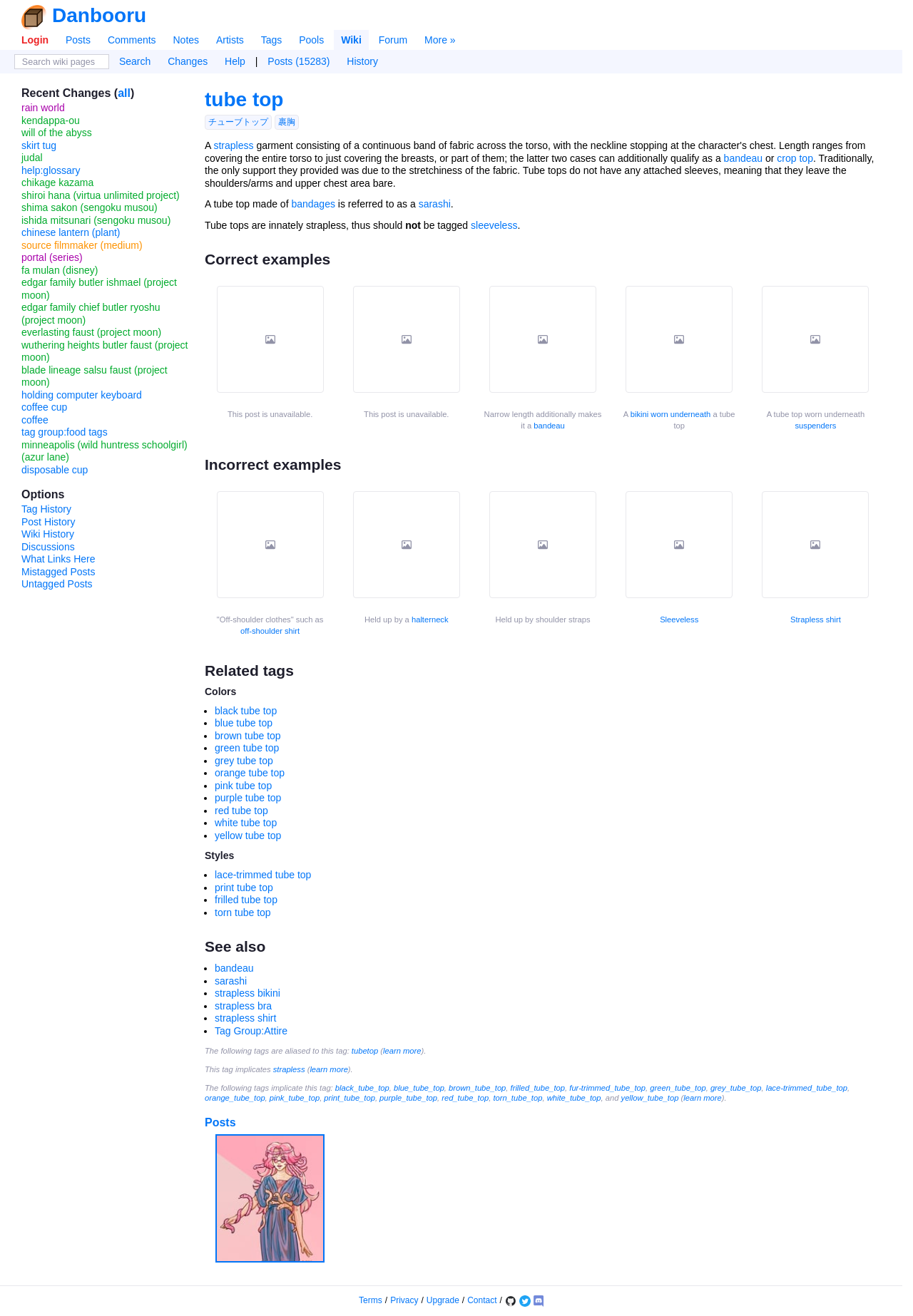Using the given description, provide the bounding box coordinates formatted as (top-left x, top-left y, bottom-right x, bottom-right y), with all values being floating point numbers between 0 and 1. Description: skirt tug

[0.023, 0.106, 0.062, 0.115]